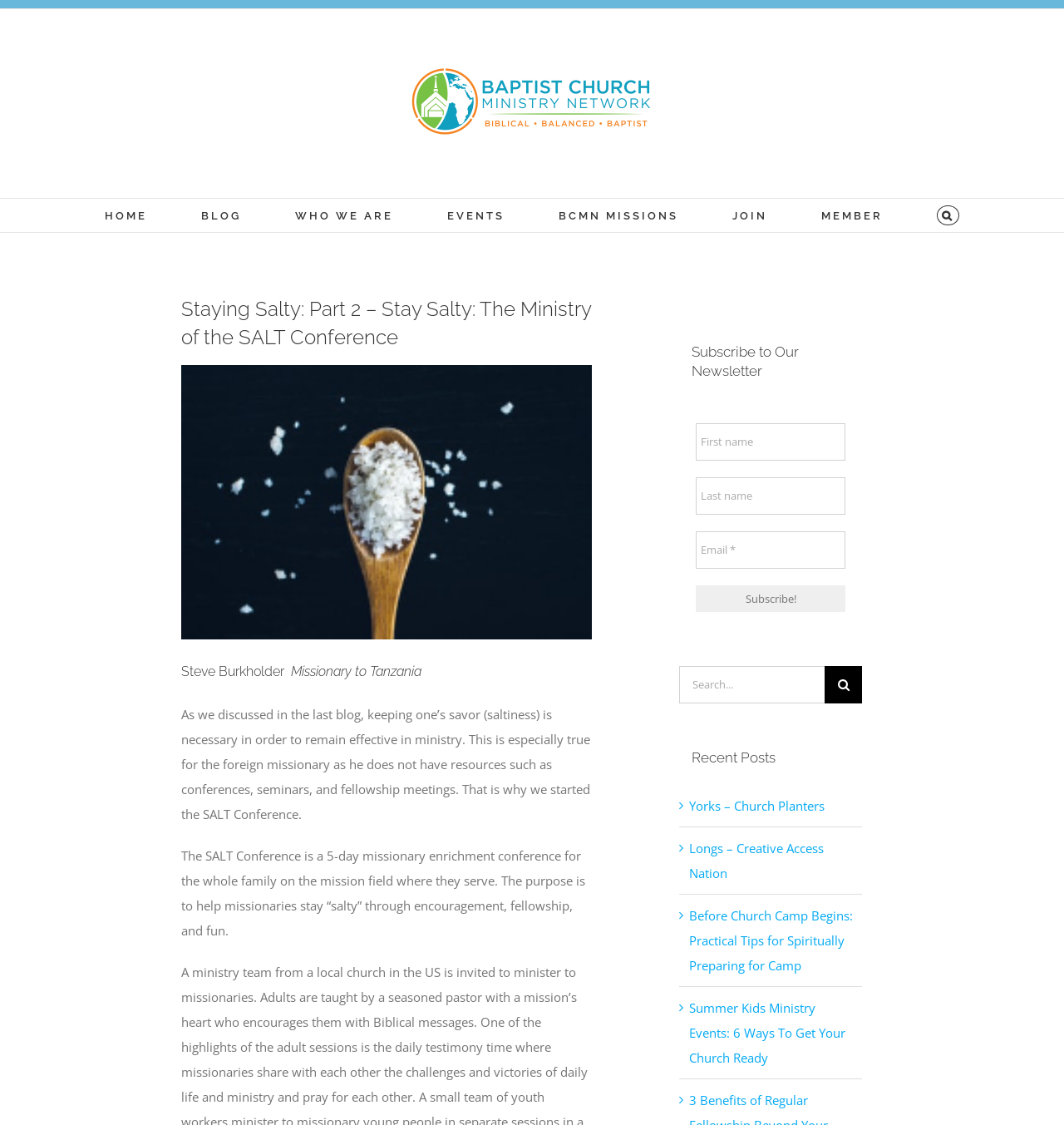Find the bounding box coordinates for the UI element that matches this description: "Longs – Creative Access Nation".

[0.648, 0.746, 0.775, 0.783]